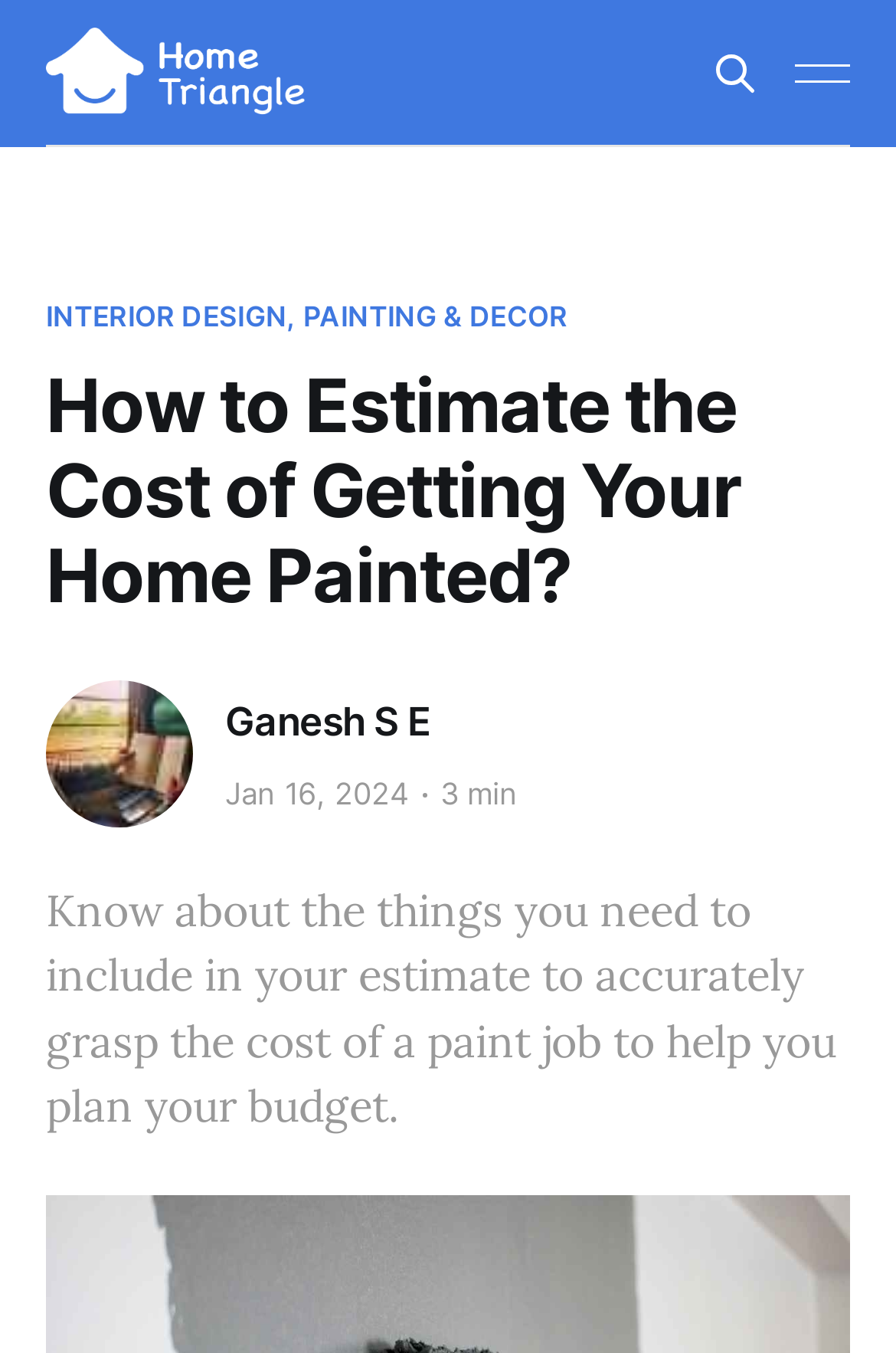Illustrate the webpage thoroughly, mentioning all important details.

The webpage is about estimating the cost of getting a home painted. At the top left, there is a link to "HomeTriangle Blogs - Insights & Tips" accompanied by an image. On the top right, there are two buttons, one for searching the site and another without a label, which has a dropdown menu with a link to "INTERIOR DESIGN, PAINTING & DECOR". 

Below the top section, there is a heading that repeats the title "How to Estimate the Cost of Getting Your Home Painted?". Underneath, there is a section with the author's name, "Ganesh S E", accompanied by an image and a heading. The author's name is also a link. 

To the right of the author's section, there is a timestamp showing the date "Jan 16, 2024" and the reading time "3 min". Below this section, there is a paragraph of text that summarizes the content of the article, stating that it will help readers understand what to include in their estimate to accurately plan their budget for a paint job.